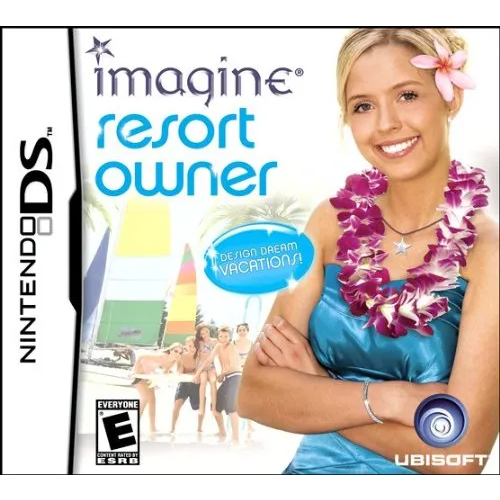Give a thorough description of the image, including any visible elements and their relationships.

The image features the cover art for the game "Imagine Resort Owner" for the Nintendo DS. Prominently displayed is a smiling young woman wearing a blue outfit adorned with a flower in her hair and a Hawaiian-style lei. The background showcases vibrant elements typical of a tropical resort, including colorful beach umbrellas and people enjoying leisure activities, embodying the game's theme of managing a dream vacation destination. The title "Imagine Resort Owner" is artistically presented above her, emphasizing the creative and management aspects of the gameplay. The Ubisoft logo is positioned at the bottom right, and the game is rated "Everyone" by the ESRB, making it accessible for all ages. This engaging artwork encapsulates the essence of resort management and playful vacation planning.